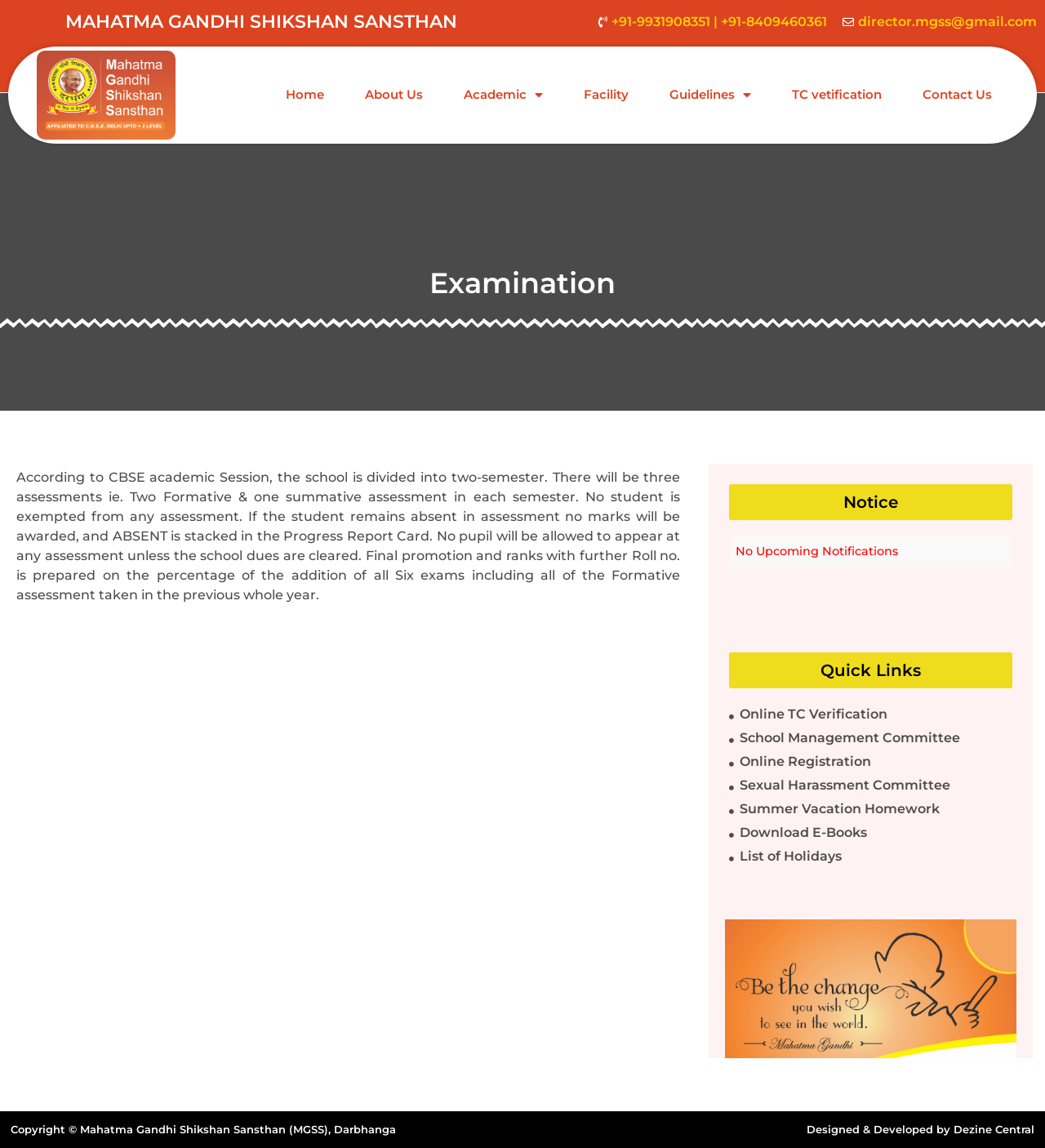Find the bounding box coordinates for the element that must be clicked to complete the instruction: "View the Examination details". The coordinates should be four float numbers between 0 and 1, indicated as [left, top, right, bottom].

[0.0, 0.234, 1.0, 0.259]